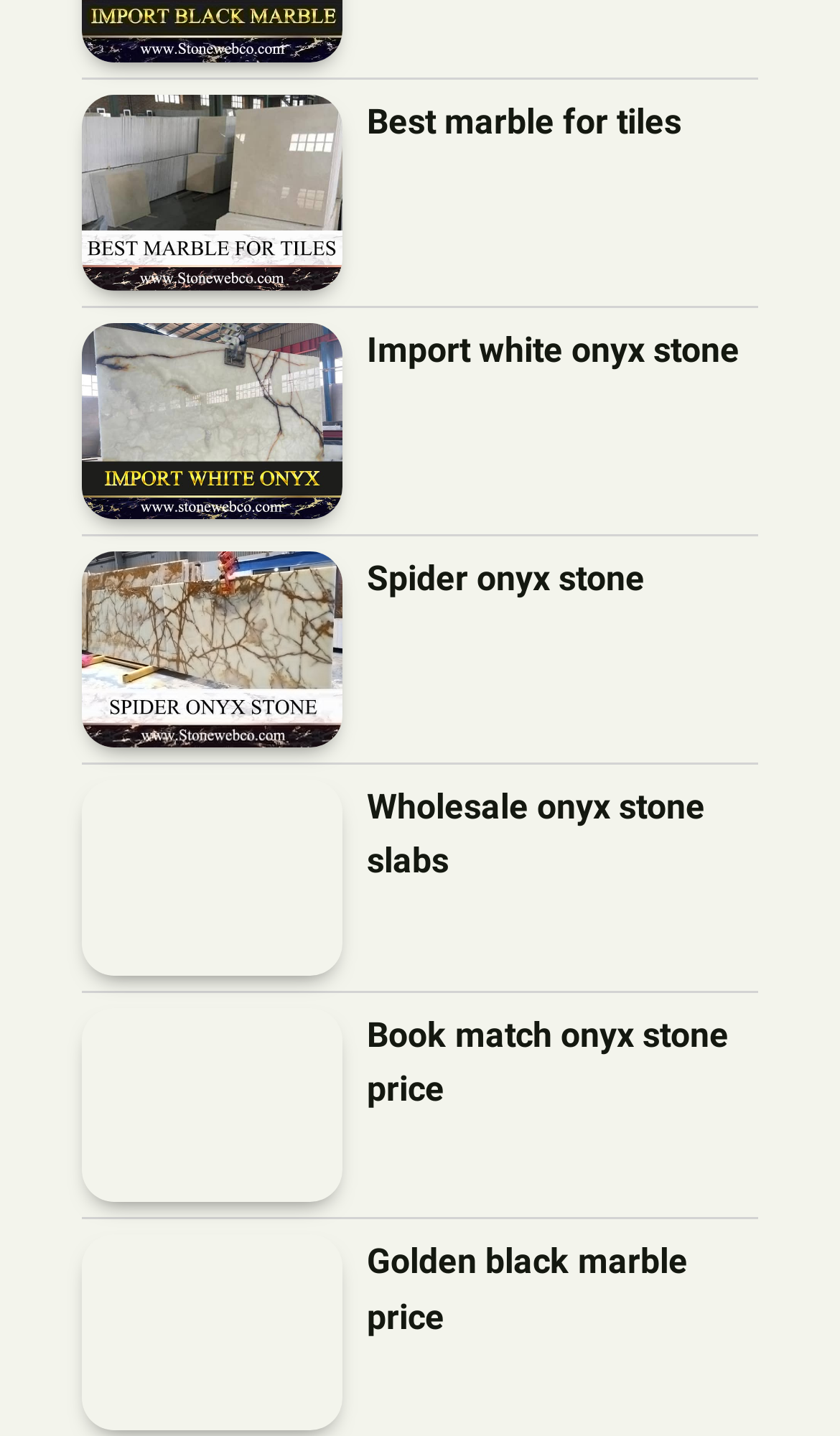With reference to the image, please provide a detailed answer to the following question: How many images are on the webpage?

I counted the number of image elements within the figure elements and found 6 of them, each corresponding to a marble product.